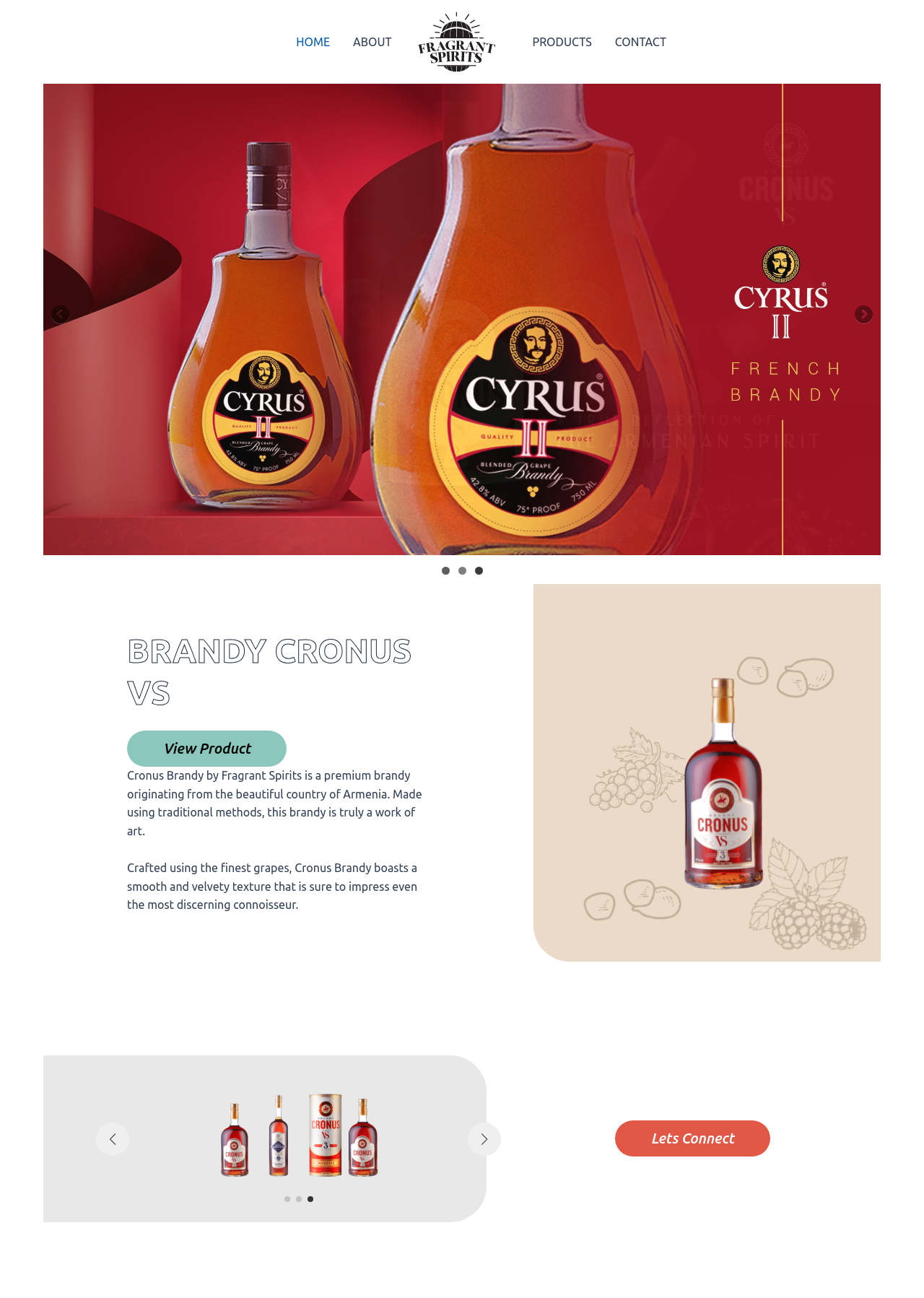Predict the bounding box coordinates of the area that should be clicked to accomplish the following instruction: "Contact us". The bounding box coordinates should consist of four float numbers between 0 and 1, i.e., [left, top, right, bottom].

[0.653, 0.01, 0.734, 0.055]